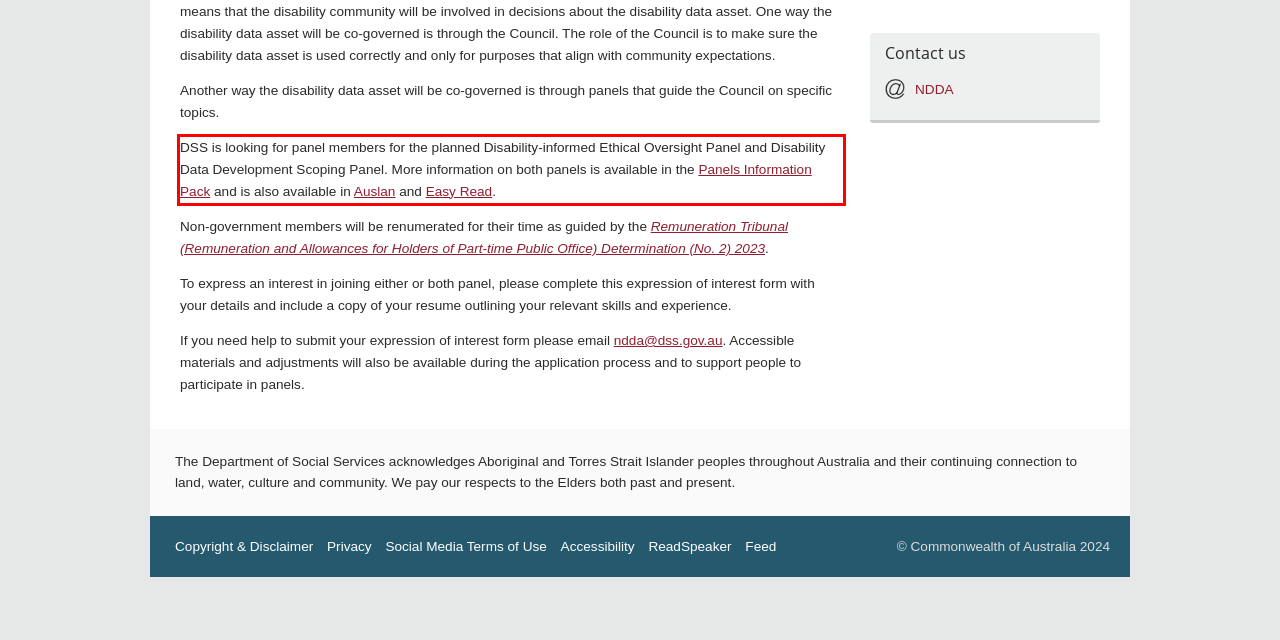Identify the text within the red bounding box on the webpage screenshot and generate the extracted text content.

DSS is looking for panel members for the planned Disability-informed Ethical Oversight Panel and Disability Data Development Scoping Panel. More information on both panels is available in the Panels Information Pack and is also available in Auslan and Easy Read.